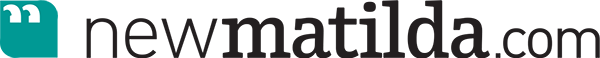Could you please study the image and provide a detailed answer to the question:
What does the quotation marks in the speech bubble icon signify?

The quotation marks in the speech bubble icon signify dialogue and engagement with diverse perspectives, which is a key aspect of New Matilda's commitment to fostering conversations on contemporary social and political issues.